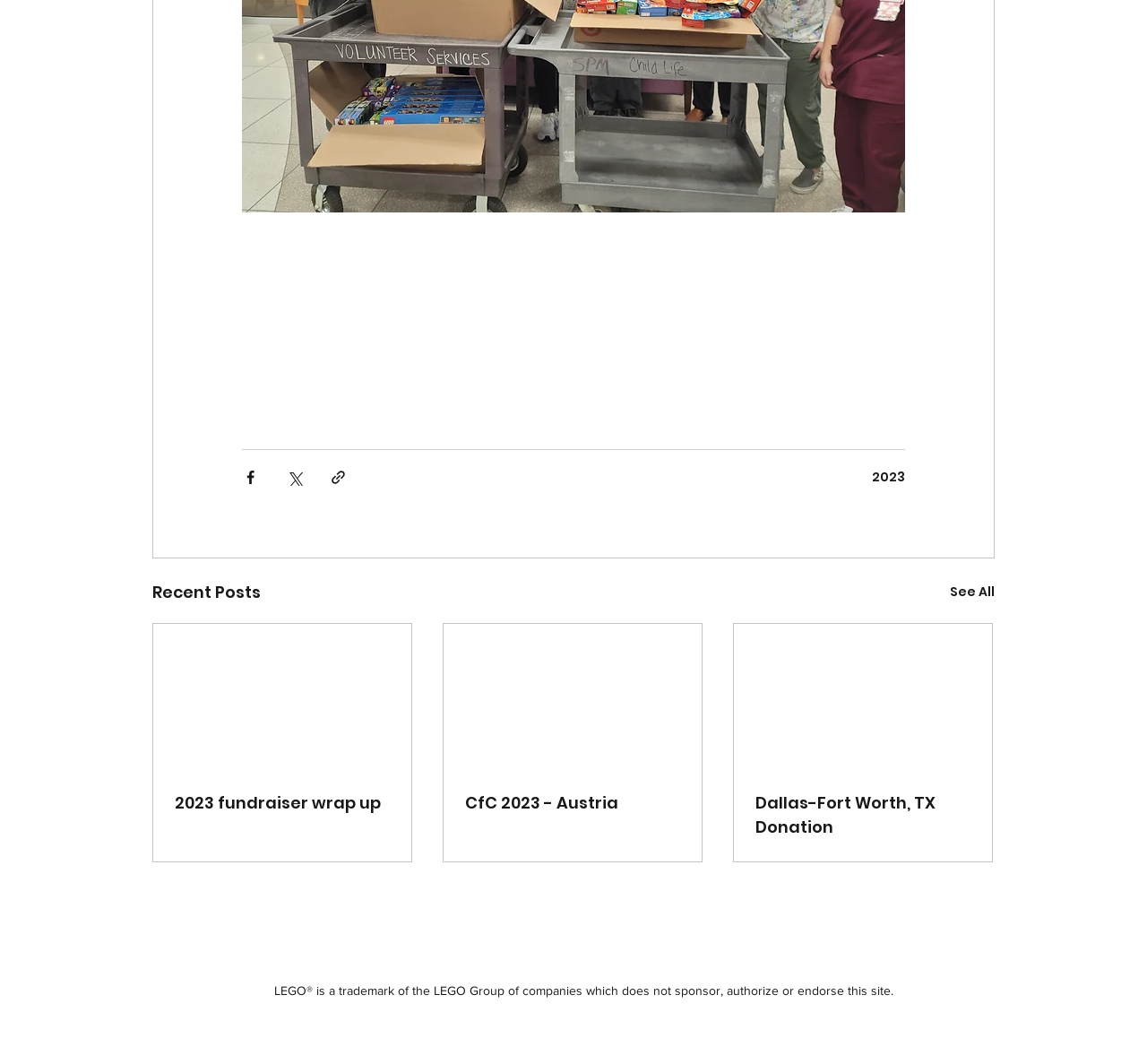Can you specify the bounding box coordinates for the region that should be clicked to fulfill this instruction: "Share via Facebook".

[0.211, 0.44, 0.226, 0.456]